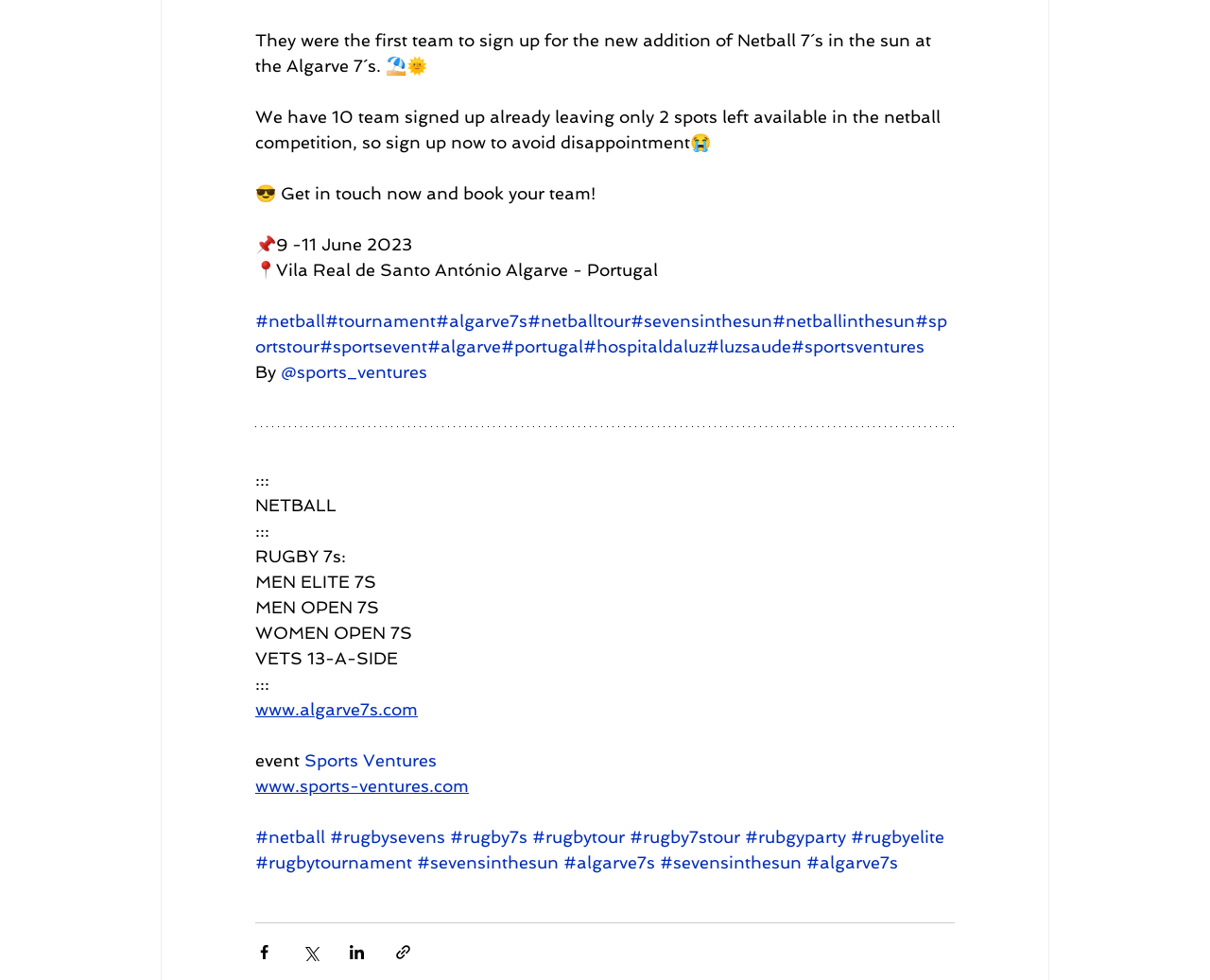What is the name of the sports event?
Answer the question with a thorough and detailed explanation.

The name of the sports event can be found in the StaticText element with the text 'They were the first team to sign up for the new addition of Netball 7´s in the sun at the Algarve 7´s.'